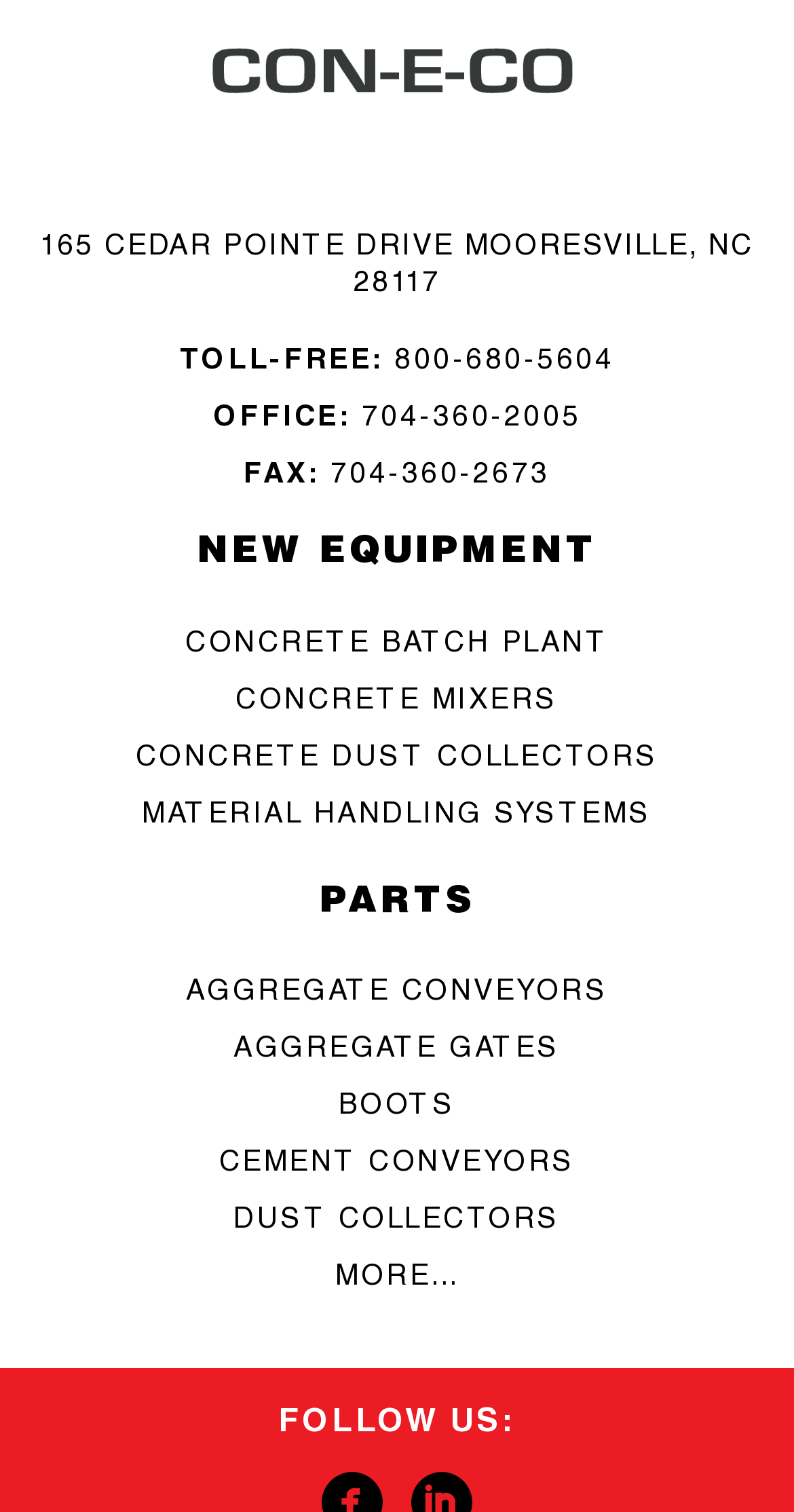Refer to the image and answer the question with as much detail as possible: What is the fax number of the office?

I found the fax number by looking at the link element next to the 'FAX:' static text element.